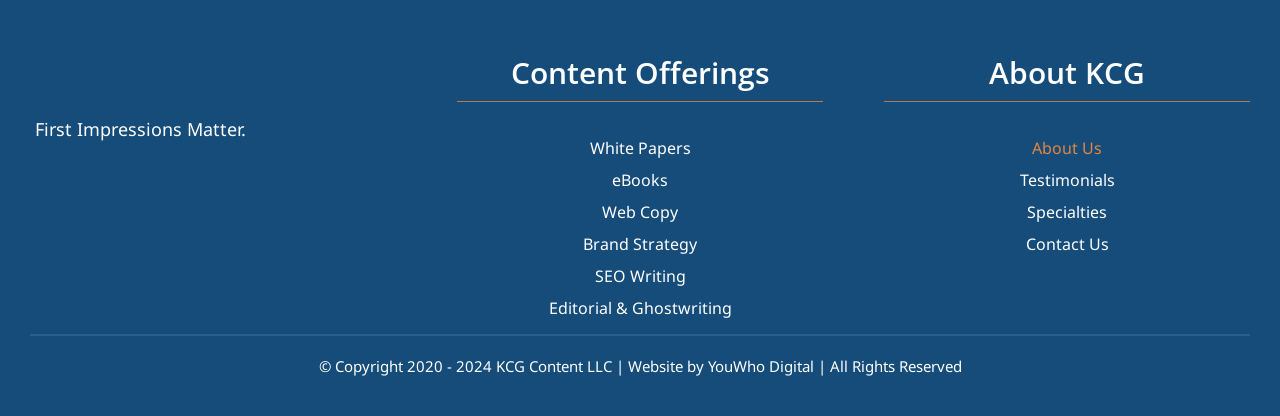Please identify the coordinates of the bounding box for the clickable region that will accomplish this instruction: "Read About KCG".

[0.691, 0.132, 0.977, 0.219]